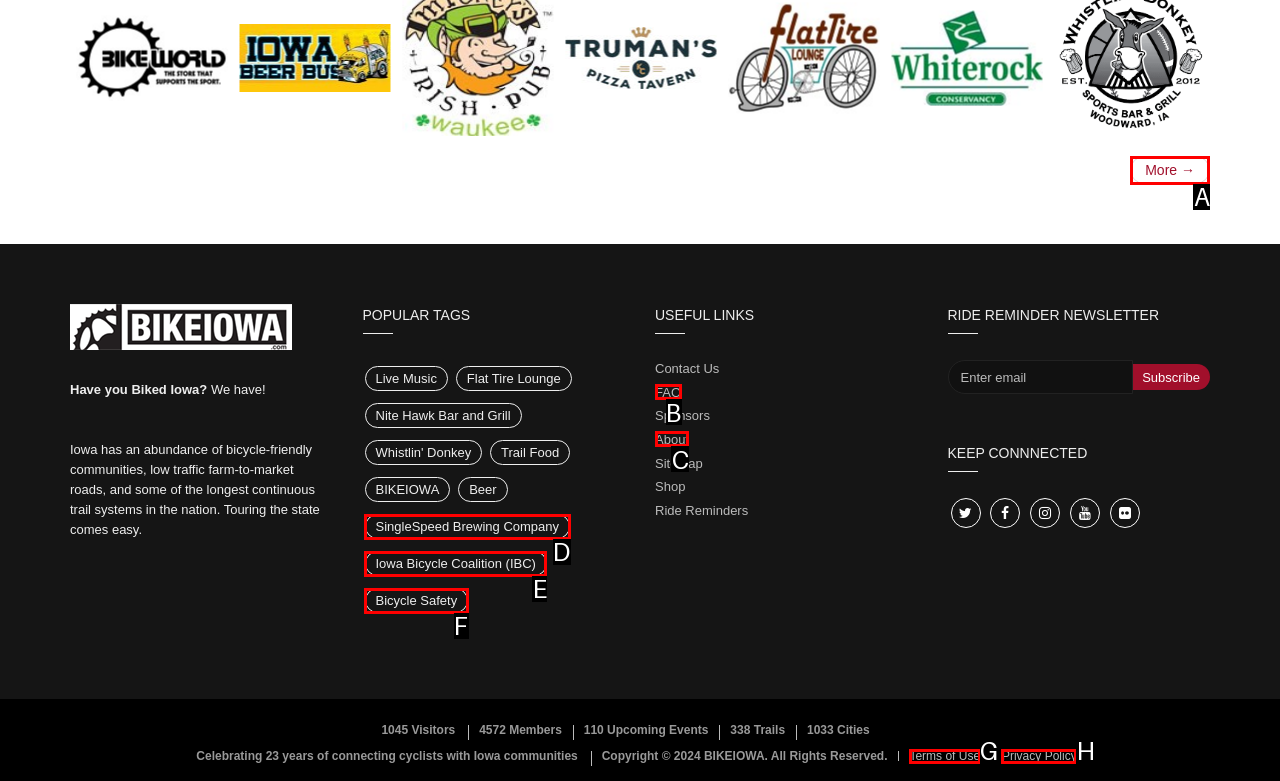Indicate which red-bounded element should be clicked to perform the task: Click on the 'More →' link Answer with the letter of the correct option.

A